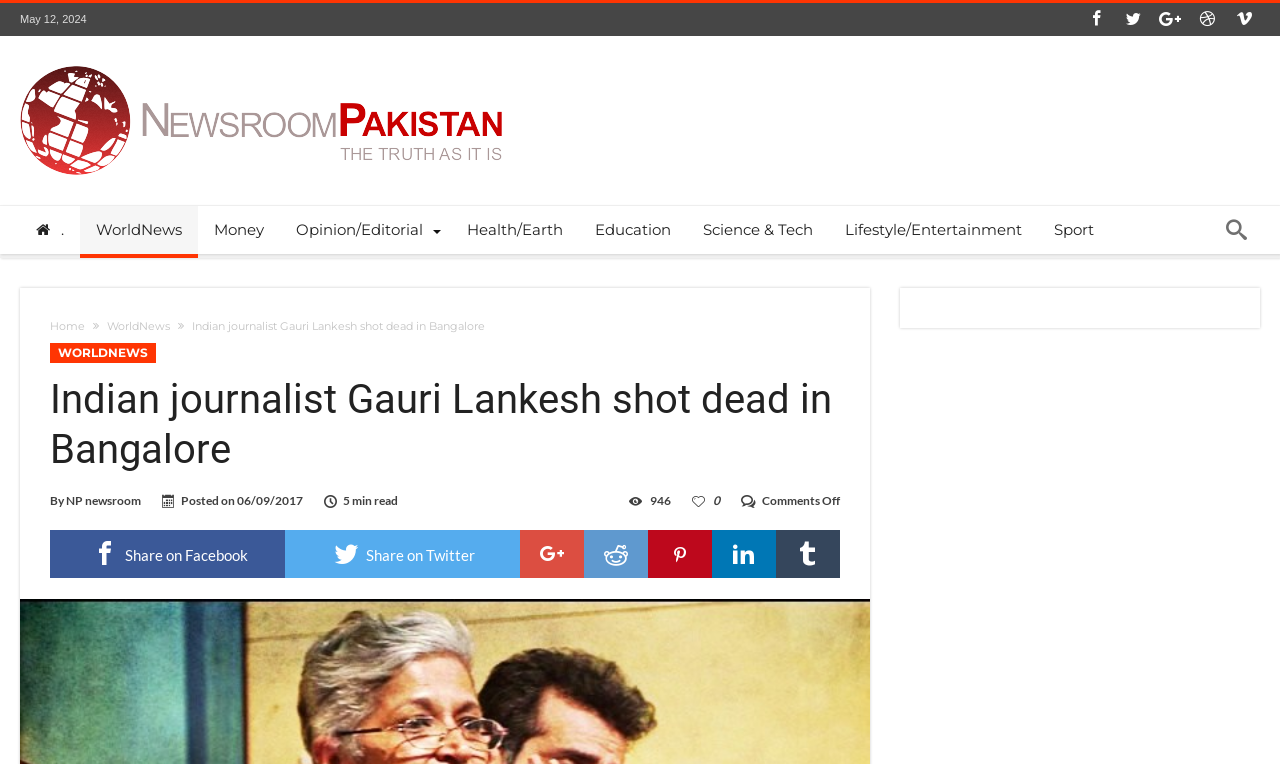What is the category of the news article?
Please respond to the question with a detailed and well-explained answer.

I found the category of the news article by looking at the link 'WorldNews' in the top navigation bar, which suggests that the article belongs to this category.